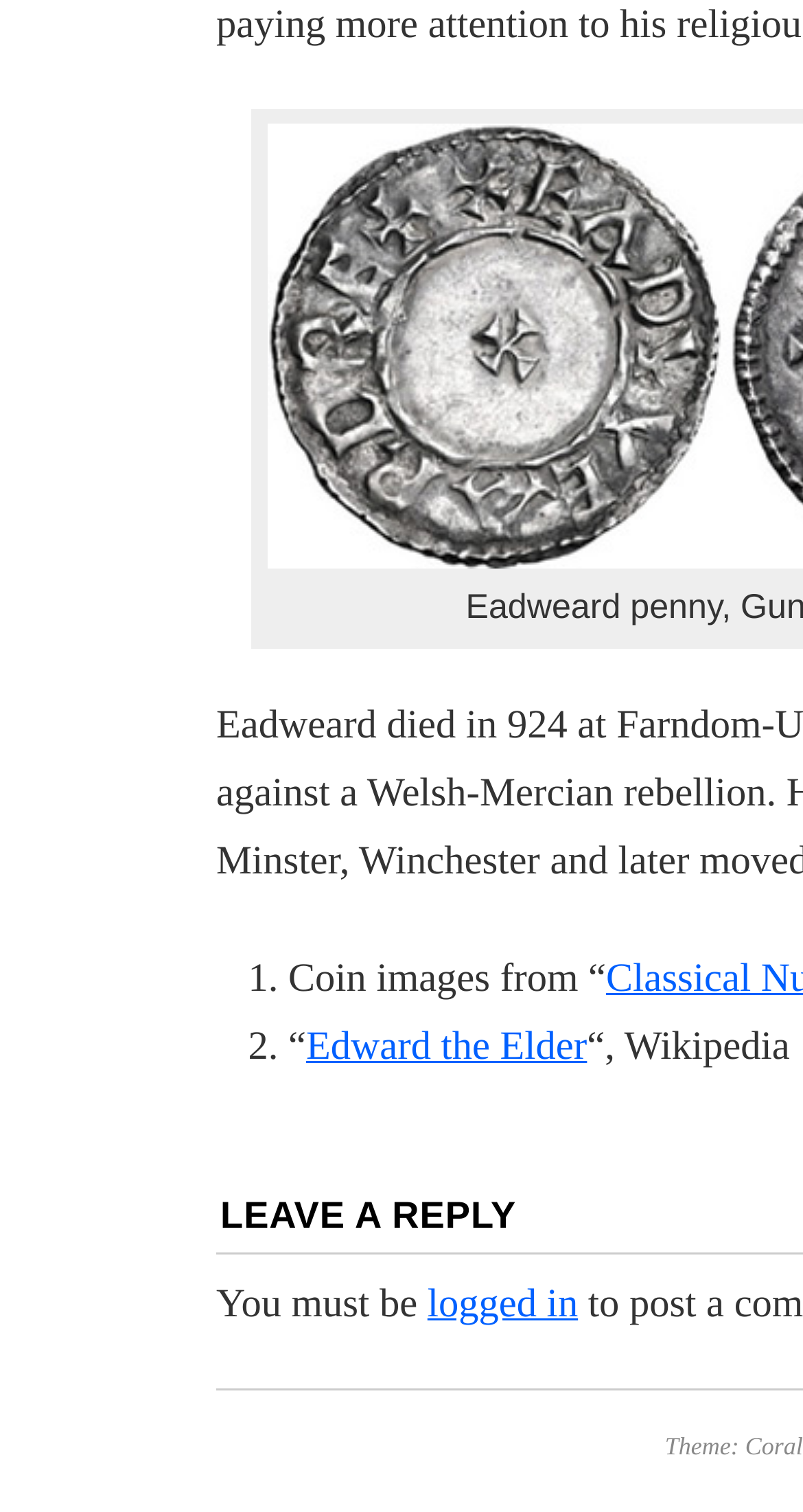What is the first item in the list?
Look at the screenshot and respond with a single word or phrase.

Coin images